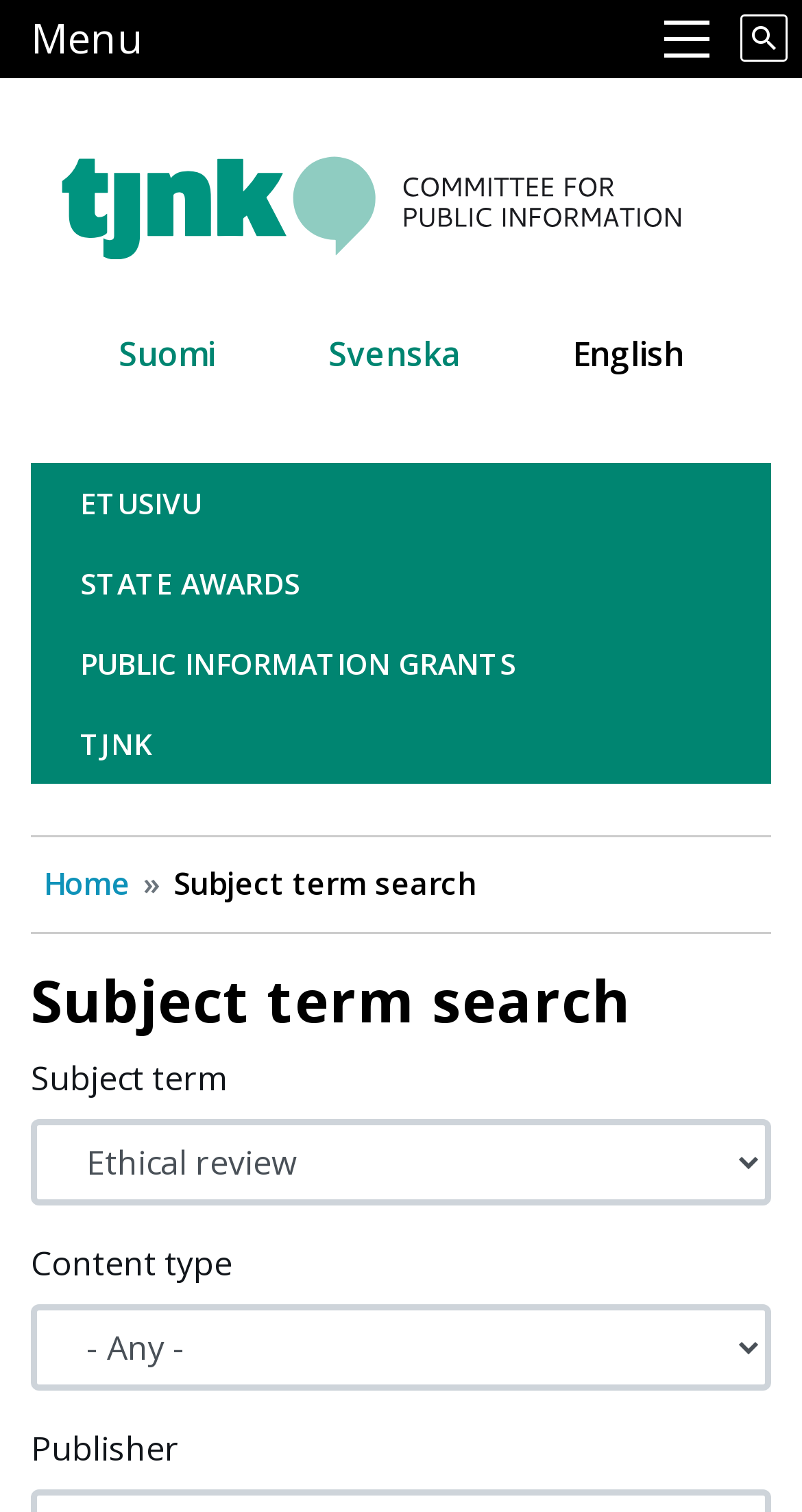Provide a short answer using a single word or phrase for the following question: 
What is the current page of the website?

Subject term search